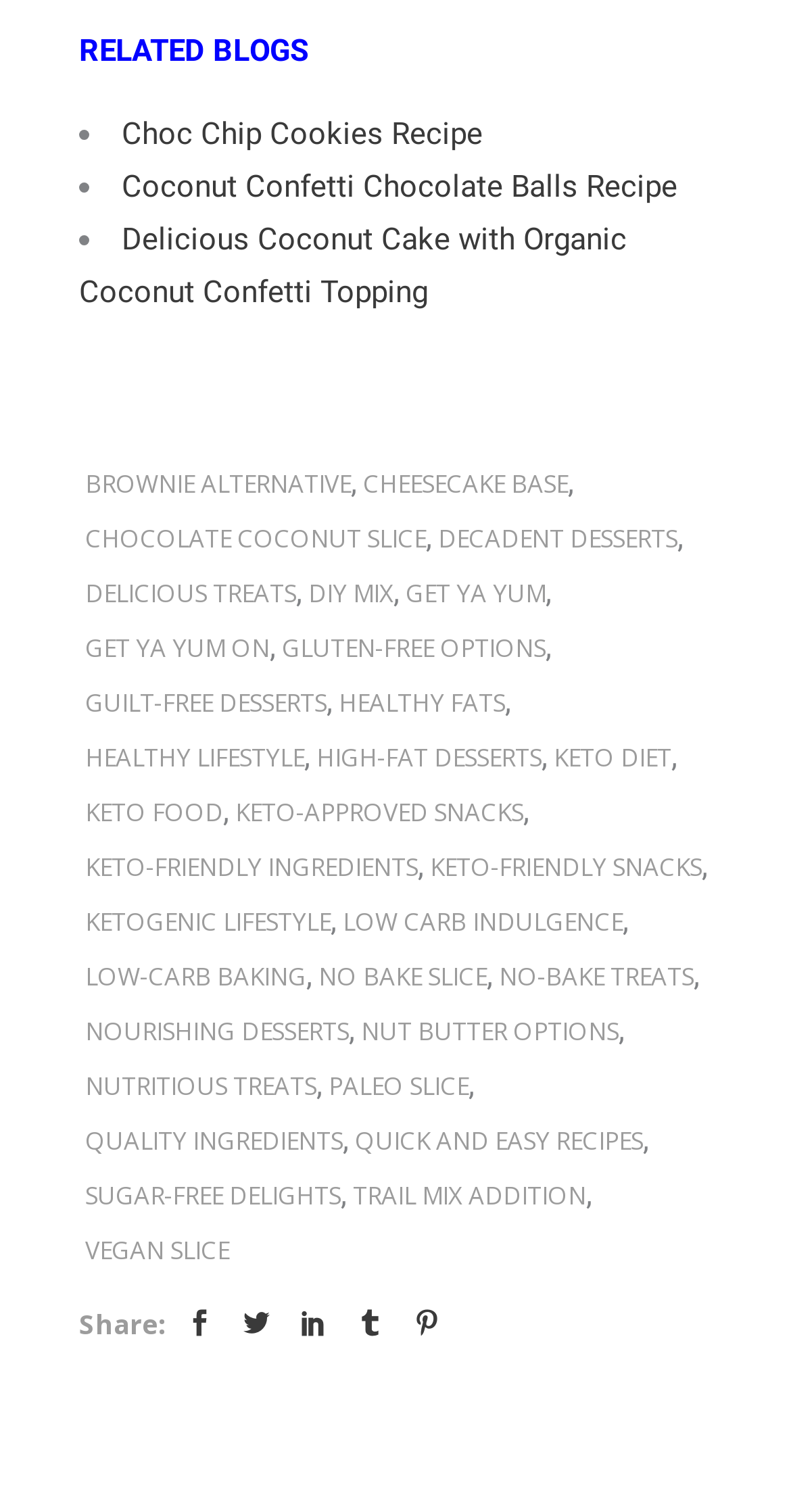Please provide the bounding box coordinates for the element that needs to be clicked to perform the instruction: "Explore 'KETO DIET'". The coordinates must consist of four float numbers between 0 and 1, formatted as [left, top, right, bottom].

[0.7, 0.482, 0.849, 0.518]